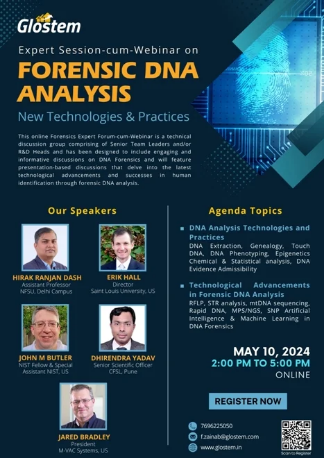By analyzing the image, answer the following question with a detailed response: What is one of the topics to be explored in the webinar?

The caption states that participants will explore various topics related to DNA analysis technologies and practices, including DNA extraction, genealogy, and advancements in forensic methodologies.